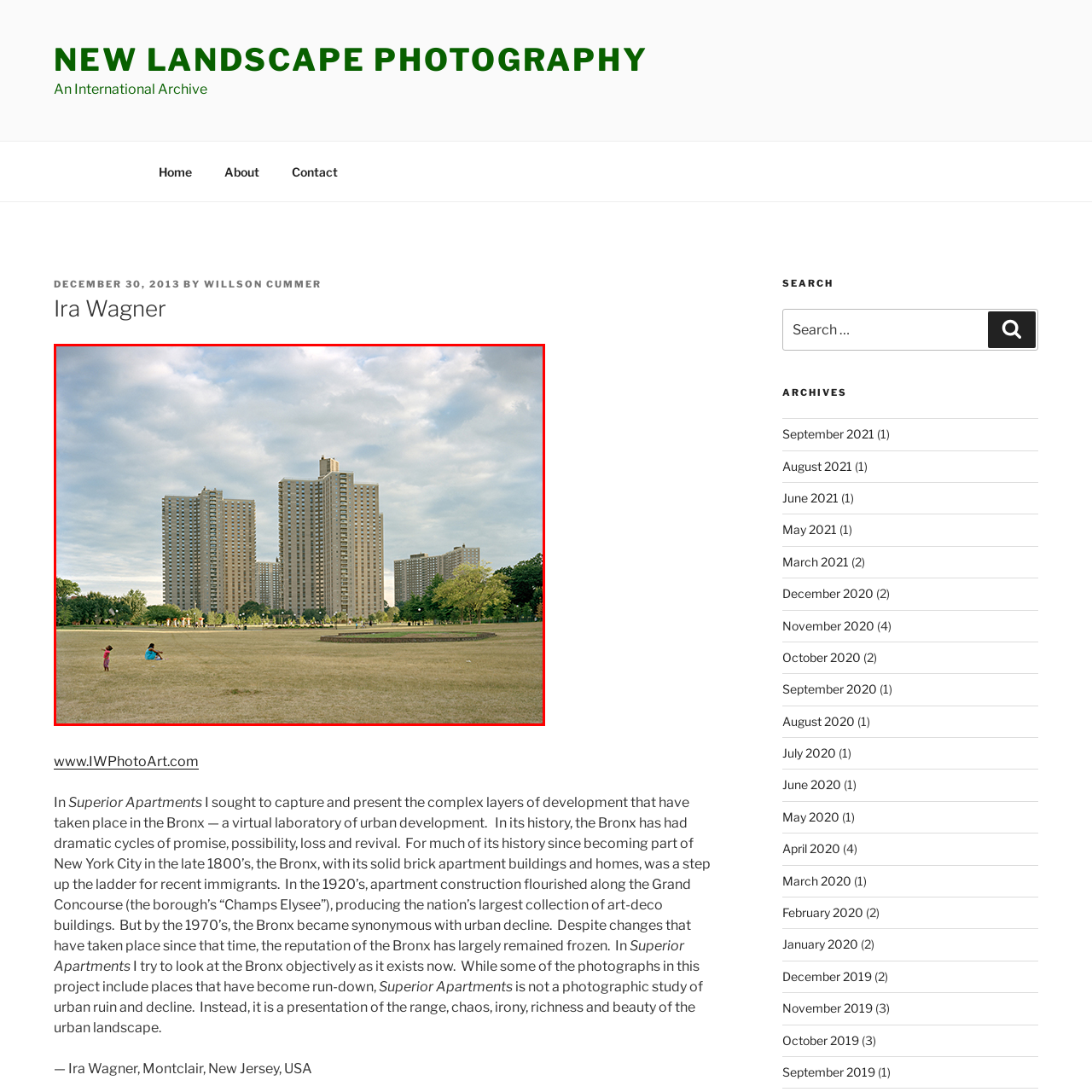Give an in-depth description of the picture inside the red marked area.

The image captures a serene yet profound view of the Superior Apartments, set against a backdrop of a vast, grassy field under a cloudy sky. Two figures, a child and an adult, occupy the foreground, symbolizing continuity amidst the urban landscape. Towering behind them are the residential buildings, characterized by their imposing modern architecture, which serve as a stark contrast to the open space in front. This scene reflects the complex layers of urban development and history in the Bronx, encapsulating themes of community and the passage of time. The photograph, part of Ira Wagner's exploration of urban landscapes, invites viewers to reflect on the area's past, marked by both decline and revival, and encourages an objective contemplation of its current state.